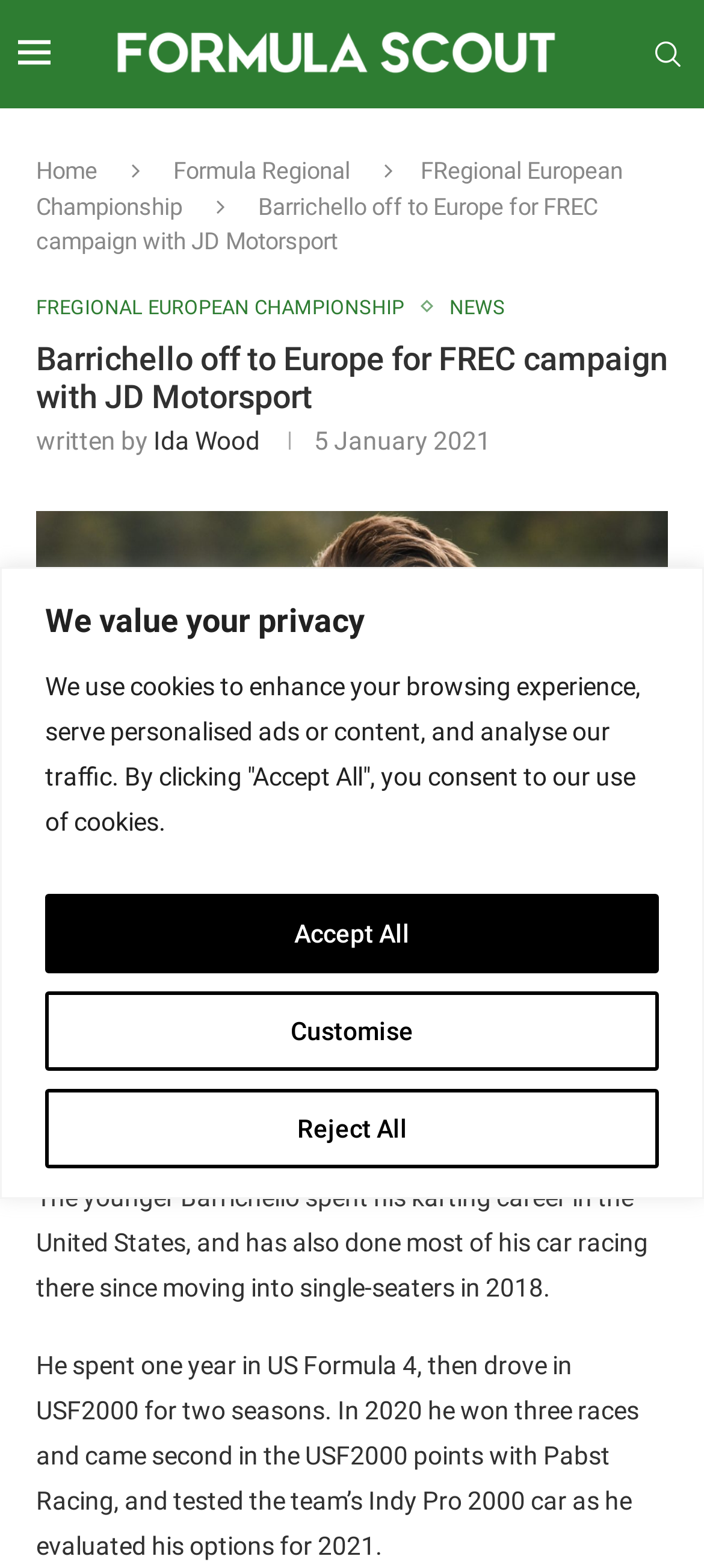Give a complete and precise description of the webpage's appearance.

The webpage is about Eduardo Barrichello, the son of former Formula 1 star Rubens Barrichello, making his European racing debut with JD Motorsport in Formula Regional Europe. 

At the top of the page, there is a privacy notice with buttons to customize, reject, or accept all cookies. Below this notice, there is a layout table with a small image on the left and a link to "Formula Scout" on the right. 

On the top-left corner, there are links to "Home", "Formula Regional", and "FRegional European Championship". 

The main content of the page is an article about Eduardo Barrichello's racing career. The article title, "Barrichello off to Europe for FREC campaign with JD Motorsport", is displayed prominently at the top of the article section. Below the title, there are links to "FREGIONAL EUROPEAN CHAMPIONSHIP" and "NEWS". 

The article text is divided into four paragraphs. The first paragraph introduces Eduardo Barrichello and his upcoming European racing debut. The second paragraph describes his karting career in the United States and his experience in single-seaters since 2018. The third paragraph details his performance in US Formula 4 and USF2000, including his win of three races and second place in the USF2000 points in 2020. The fourth paragraph is not present in the provided accessibility tree.

On the right side of the article, there is an image with a caption "Photo: Indianapolis Motor Speedway". The image is positioned below the article title and above the first paragraph of the article text.